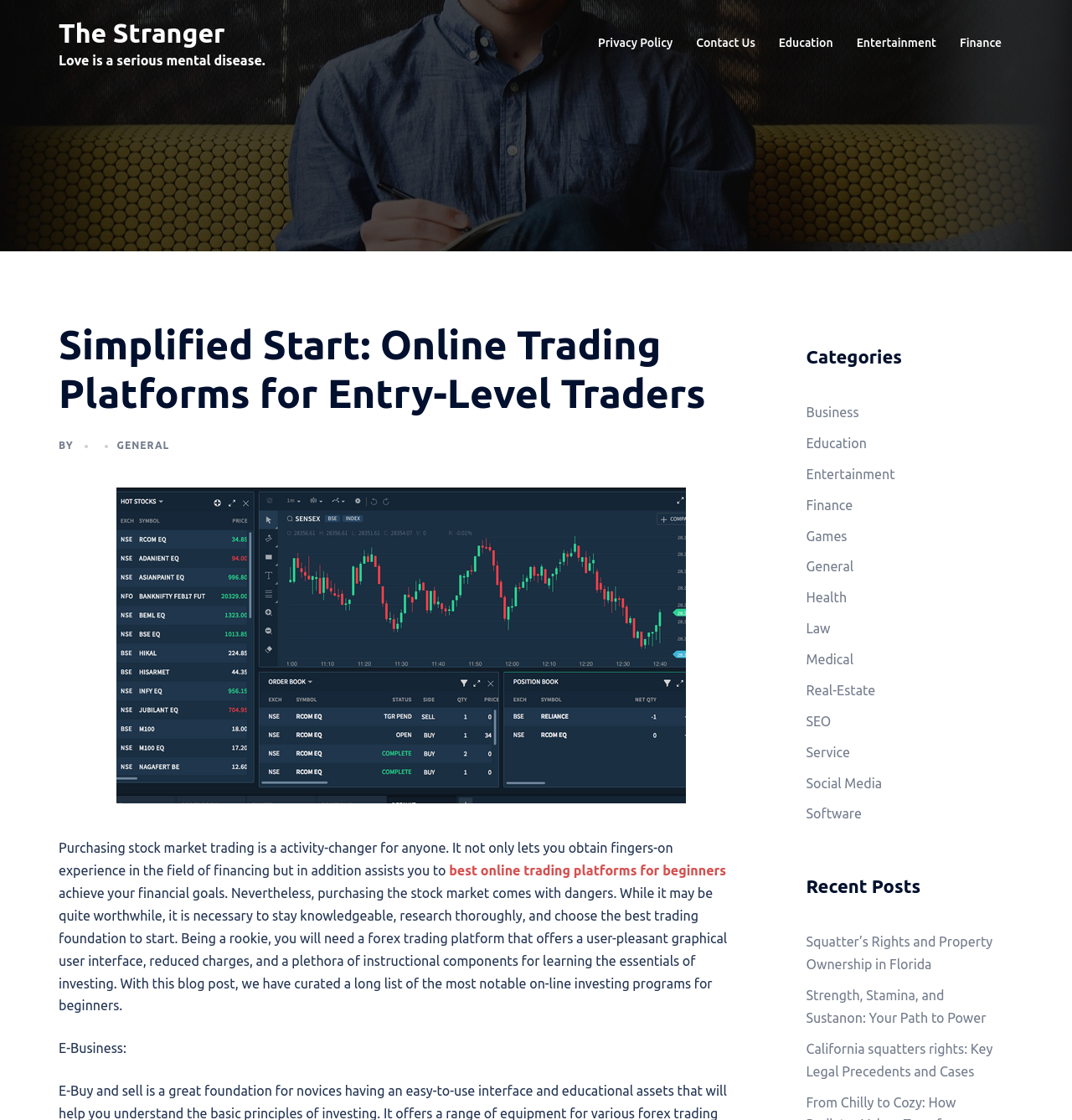Please identify the bounding box coordinates of the element I should click to complete this instruction: 'Click on 'The Stranger''. The coordinates should be given as four float numbers between 0 and 1, like this: [left, top, right, bottom].

[0.055, 0.016, 0.21, 0.043]